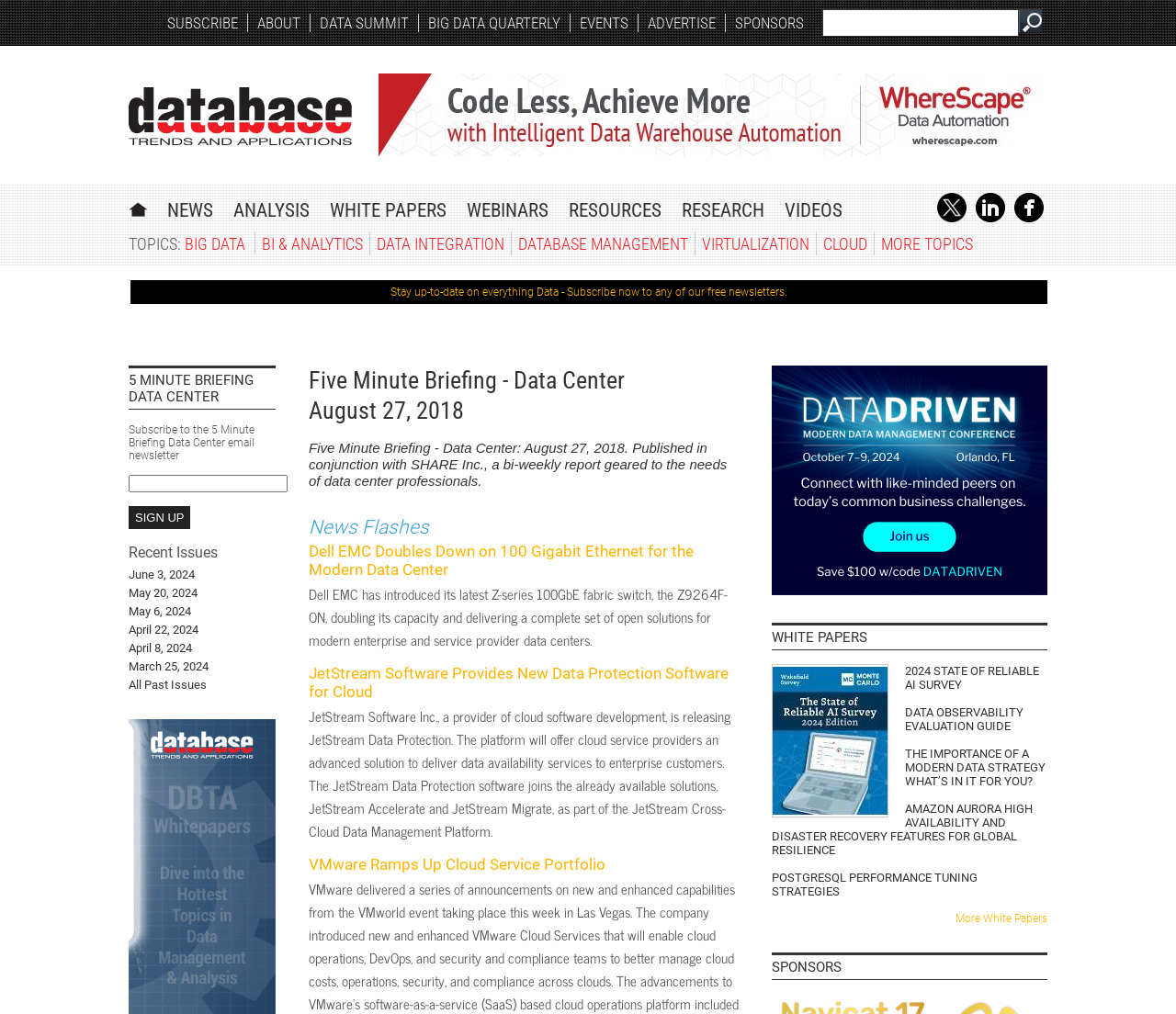How many recent issues are listed?
Utilize the information in the image to give a detailed answer to the question.

The question is asking for the number of recent issues listed on the webpage. By looking at the webpage, we can see that there are 6 links listed under the 'Recent Issues' section, which suggests that there are 6 recent issues.